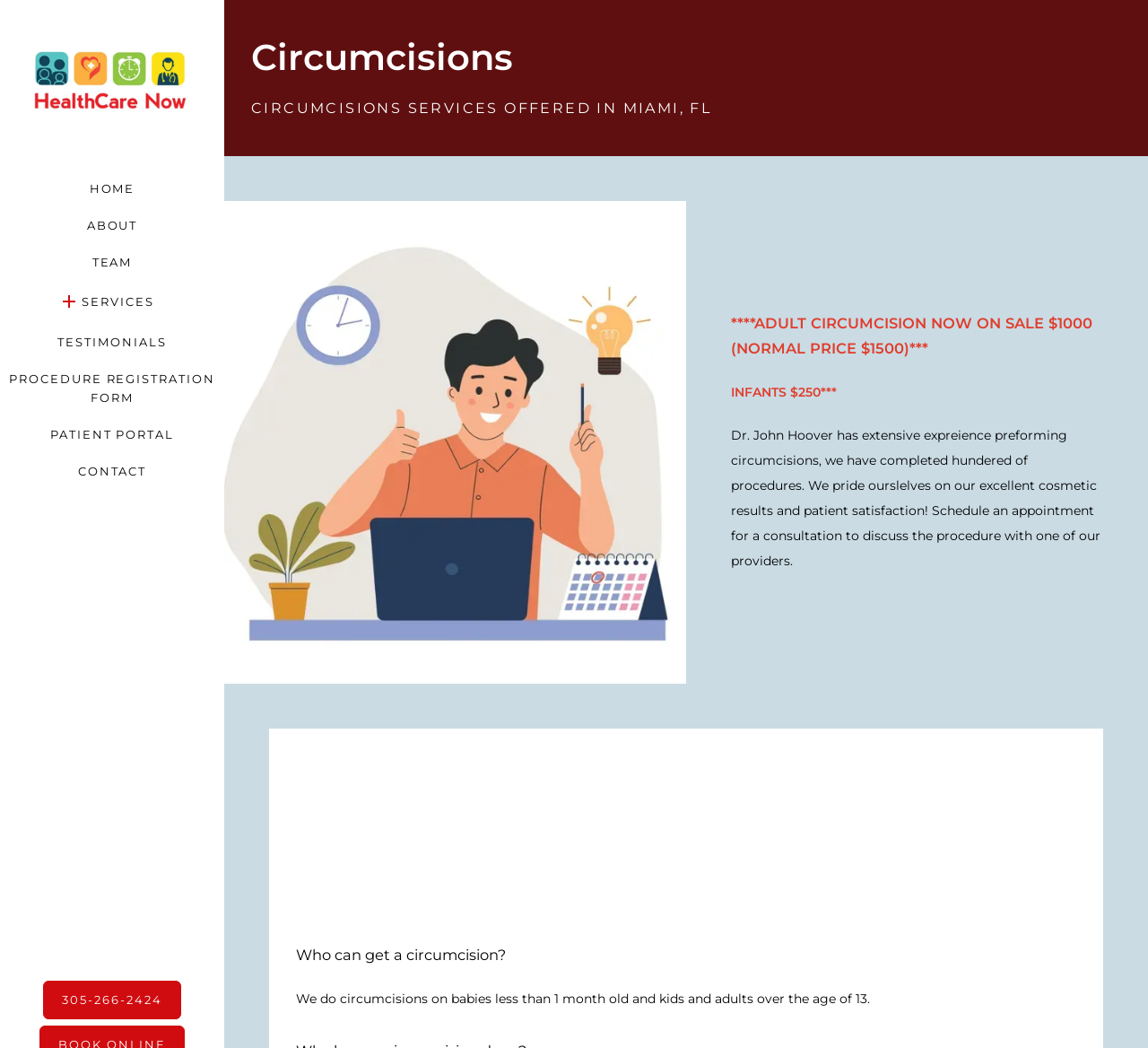Who performs circumcisions at Healthcare Now?
Based on the image, answer the question in a detailed manner.

I found the answer by reading the StaticText element that says 'Dr. John Hoover has extensive experience performing circumcisions, we have completed hundreds of procedures.' This implies that Dr. John Hoover is the one who performs circumcisions at Healthcare Now.